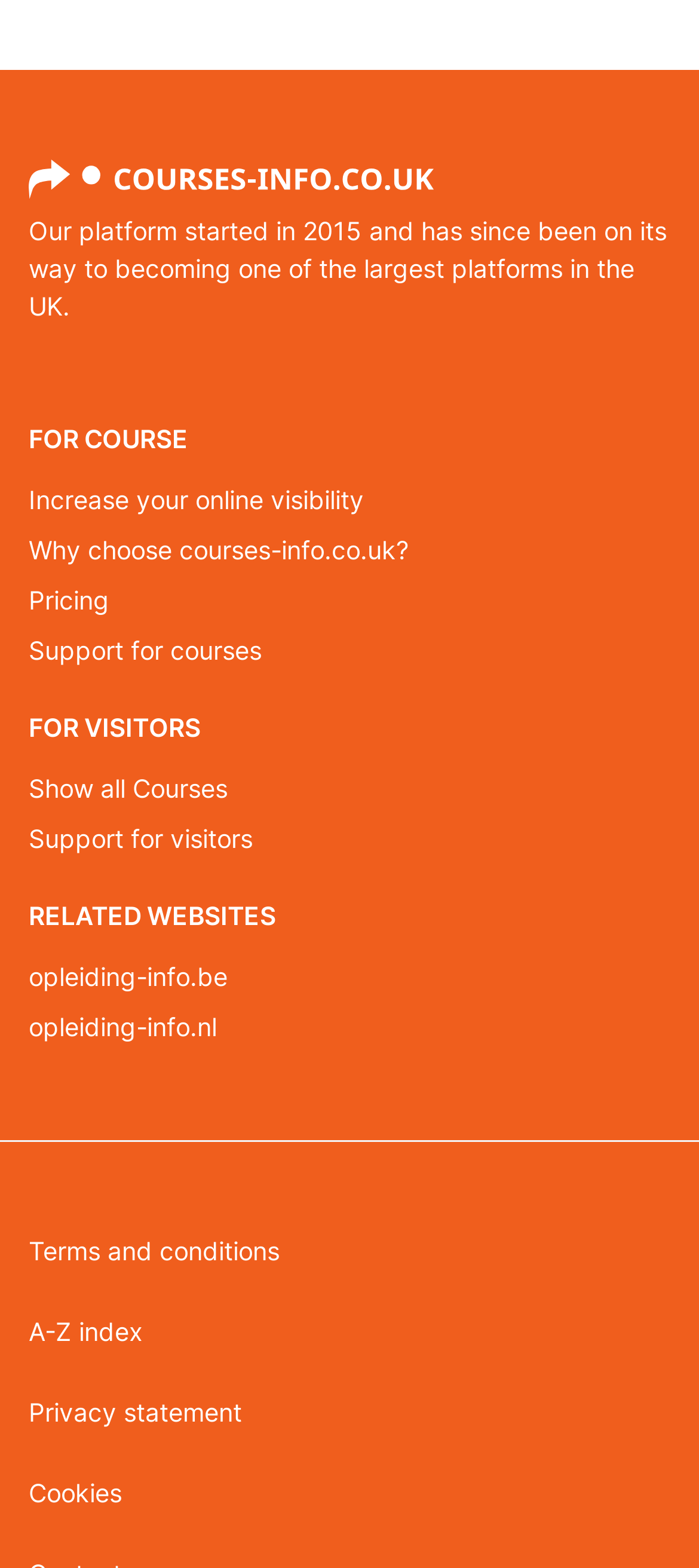Identify the bounding box of the UI element that matches this description: "Why choose courses-info.co.uk?".

[0.041, 0.334, 0.959, 0.366]